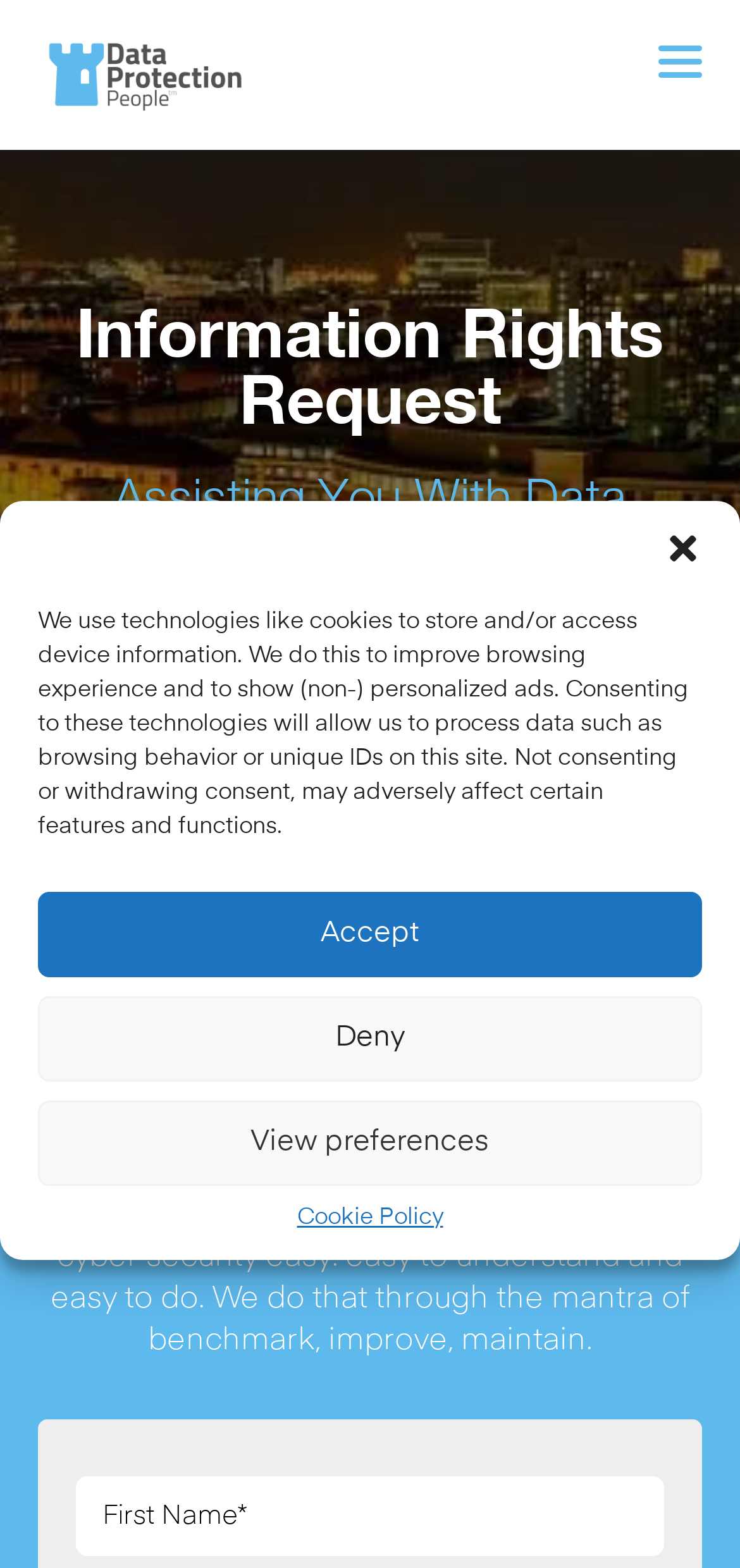Identify and provide the text of the main header on the webpage.

Information Rights Request